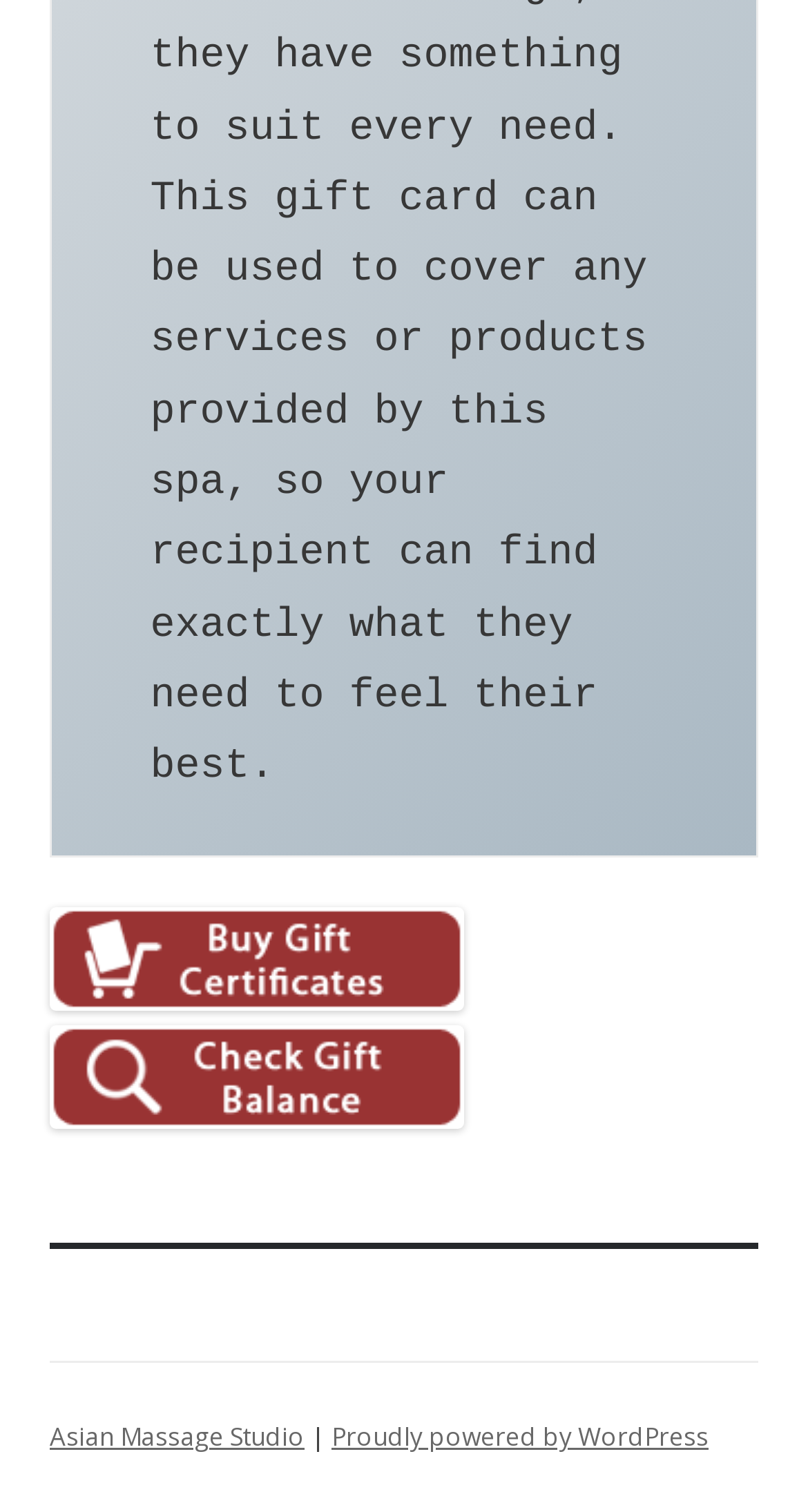Carefully observe the image and respond to the question with a detailed answer:
How many sections are there in the webpage?

I can identify three sections in the webpage: the top section with links, the middle section with the studio name, and the bottom section with the powered by WordPress link.